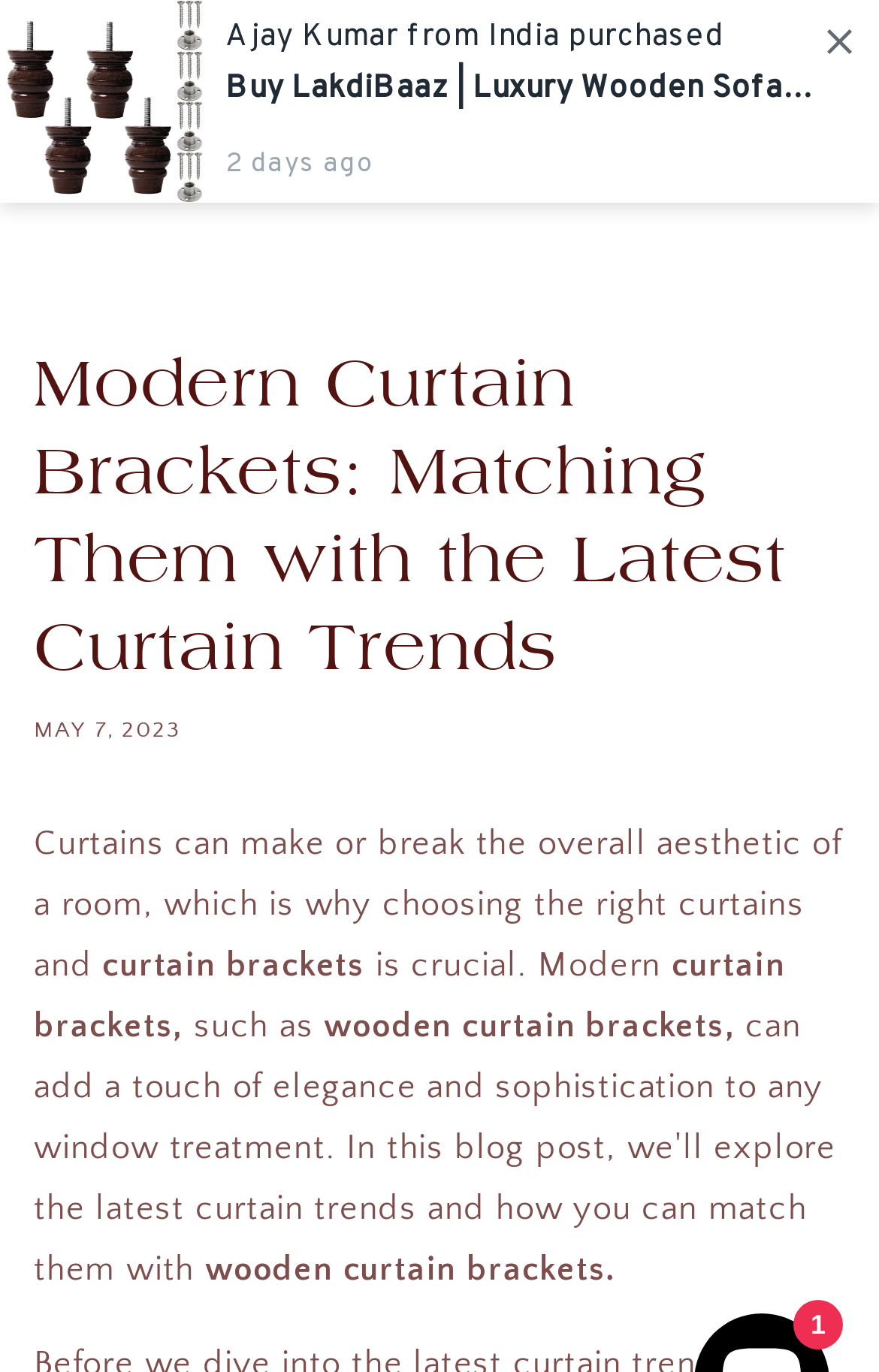Convey a detailed summary of the webpage, mentioning all key elements.

The webpage appears to be an article or blog post about modern curtain brackets, specifically discussing their importance in a room's aesthetic and how to choose the right ones. 

At the top of the page, there is an announcement section with a message about free delivery on prepaid orders and COD availability. Next to it, there is a menu button and a search button. On the right side of the top section, there is a cart link and an image of the website's logo, LakdiBaaz.

Below the top section, there is a header with the title "Modern Curtain Brackets: Matching Them with the Latest Curtain Trends" and a timestamp indicating the article was published on May 7, 2023. 

The main content of the article is divided into several paragraphs. The first paragraph starts with the sentence "Curtains can make or break the overall aesthetic of a room, which is why choosing the right curtains and curtain brackets is crucial." The text continues to discuss modern curtain brackets, mentioning wooden curtain brackets as an example.

On the top-left corner of the page, there is a section with a user's name, Ajay Kumar, and a message indicating that he purchased something from the website two days ago. Below this section, there is a promotional message about buying luxury wooden sofa leg furniture from LakdiBaaz.

There are two images on the page, one of which is the website's logo, and the other is a small icon located at the top-right corner of the page.